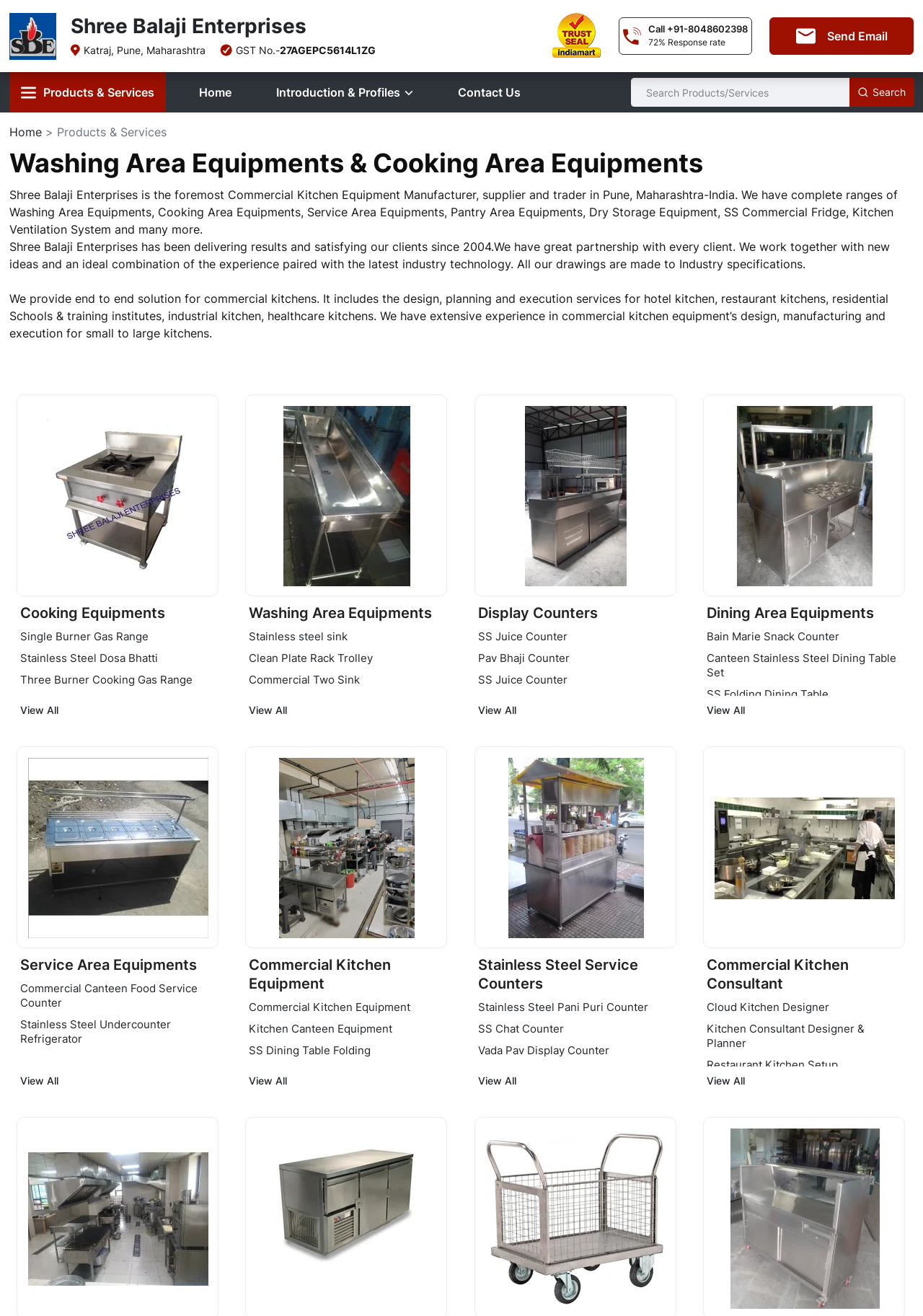Craft a detailed narrative of the webpage's structure and content.

The webpage is about Shree Balaji Enterprises, a manufacturer of commercial kitchen equipment based in Pune, Maharashtra, India. At the top of the page, there is a logo and a heading with the company's name, followed by a brief description of the company and its GST number. Below this, there is a navigation menu with links to various sections of the website, including "Home", "Products & Services", "Introduction & Profiles", and "Contact Us".

On the left side of the page, there is a breadcrumb navigation menu showing the current page's location within the website. Below this, there is a heading that reads "Washing Area Equipments & Cooking Area Equipments", followed by a brief introduction to the company and its services.

The main content of the page is divided into four sections, each with a heading and a list of links to specific products or services. The sections are "Cooking Equipments", "Washing Area Equipments", "Display Counters", and "Dining Area Equipments". Each section has a list of links to specific products, such as "Single Burner Gas Range", "Stainless Steel Dosa Bhatti", and "SS Juice Counter", along with images of the products.

On the right side of the page, there is a search box where users can search for specific products or services. Below this, there is a link to "View All" products or services in each section.

At the bottom of the page, there are additional sections for "Service Area Equipments" and "Commercial Kitchen Equipment", with similar lists of links to specific products or services.

Overall, the webpage provides an overview of Shree Balaji Enterprises and its products and services, with easy navigation to specific sections and products.